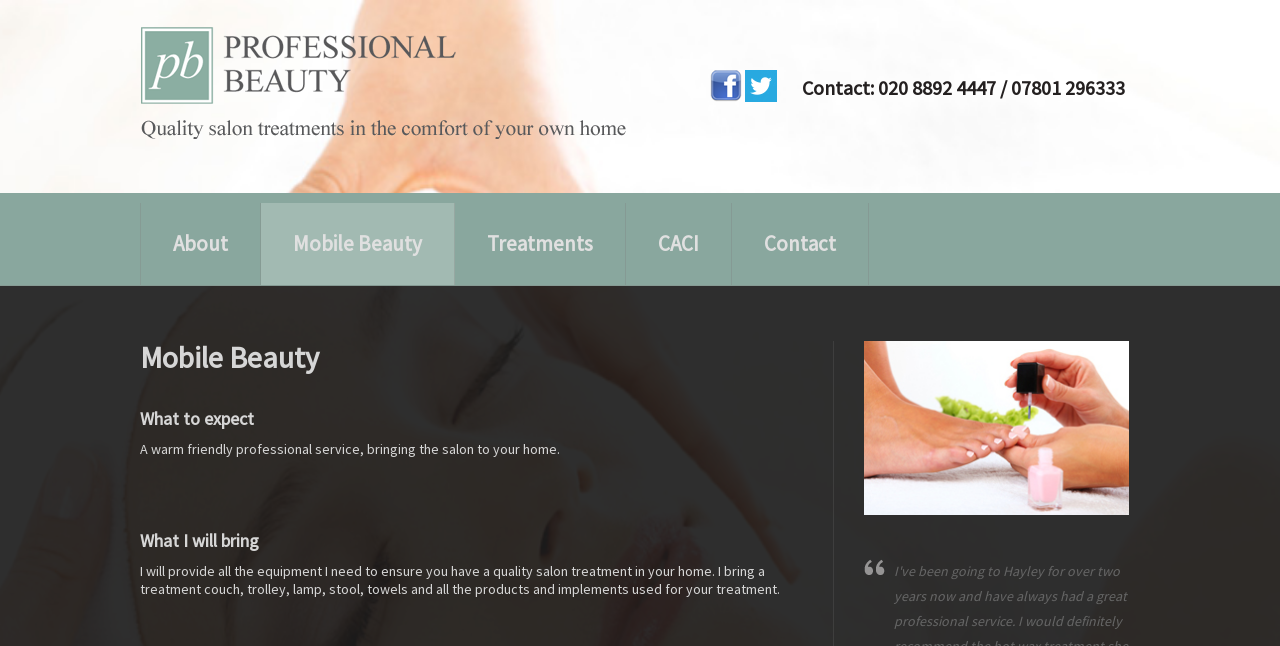Give a comprehensive overview of the webpage, including key elements.

This webpage is about a mobile beauty therapist service that brings salon treatments to clients' homes. At the top left, there is a logo image with the text "Mobile Beauty" next to it, which is also a link. Below the logo, there is a heading with the contact information, including two phone numbers. 

To the right of the contact information, there are three social media links, indicated by small icons. Below these links, there is a navigation menu with five links: "About", "Mobile Beauty", "Treatments", "CACI", and "Contact". 

The main content of the page is divided into four sections. The first section has a heading "Mobile Beauty" and a brief description of the service, stating that it provides a "warm friendly professional service, bringing the salon to your home". 

The second section has a heading "What to expect" and is currently empty. The third section has a heading "What I will bring" and describes the equipment and products the therapist will bring to ensure a quality salon treatment at the client's home. 

At the bottom right, there is an image related to pedicure treatments. Overall, the webpage has a simple and clean layout, with a focus on providing information about the mobile beauty therapist service.